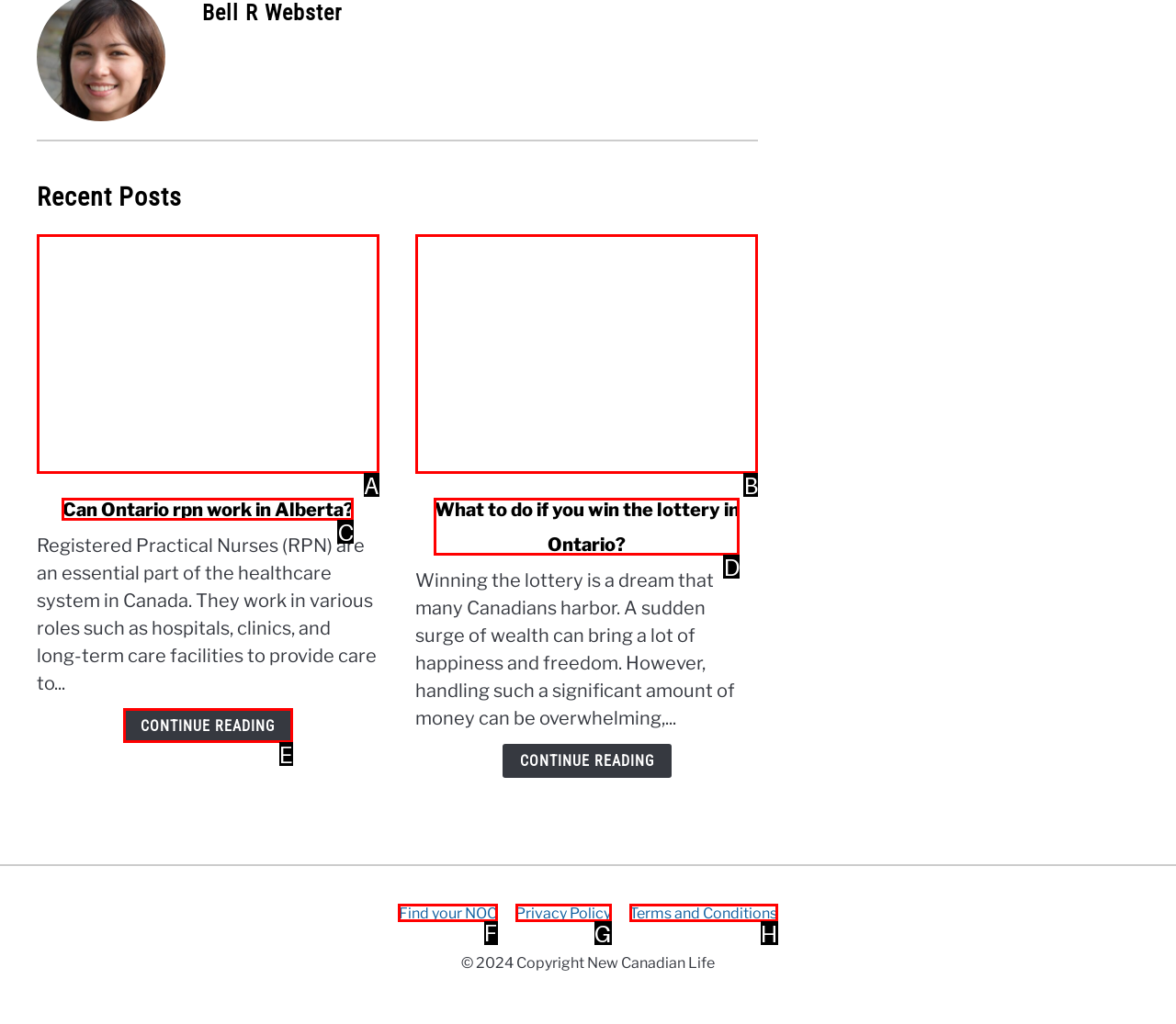From the given options, choose the one to complete the task: Find your NOC
Indicate the letter of the correct option.

F